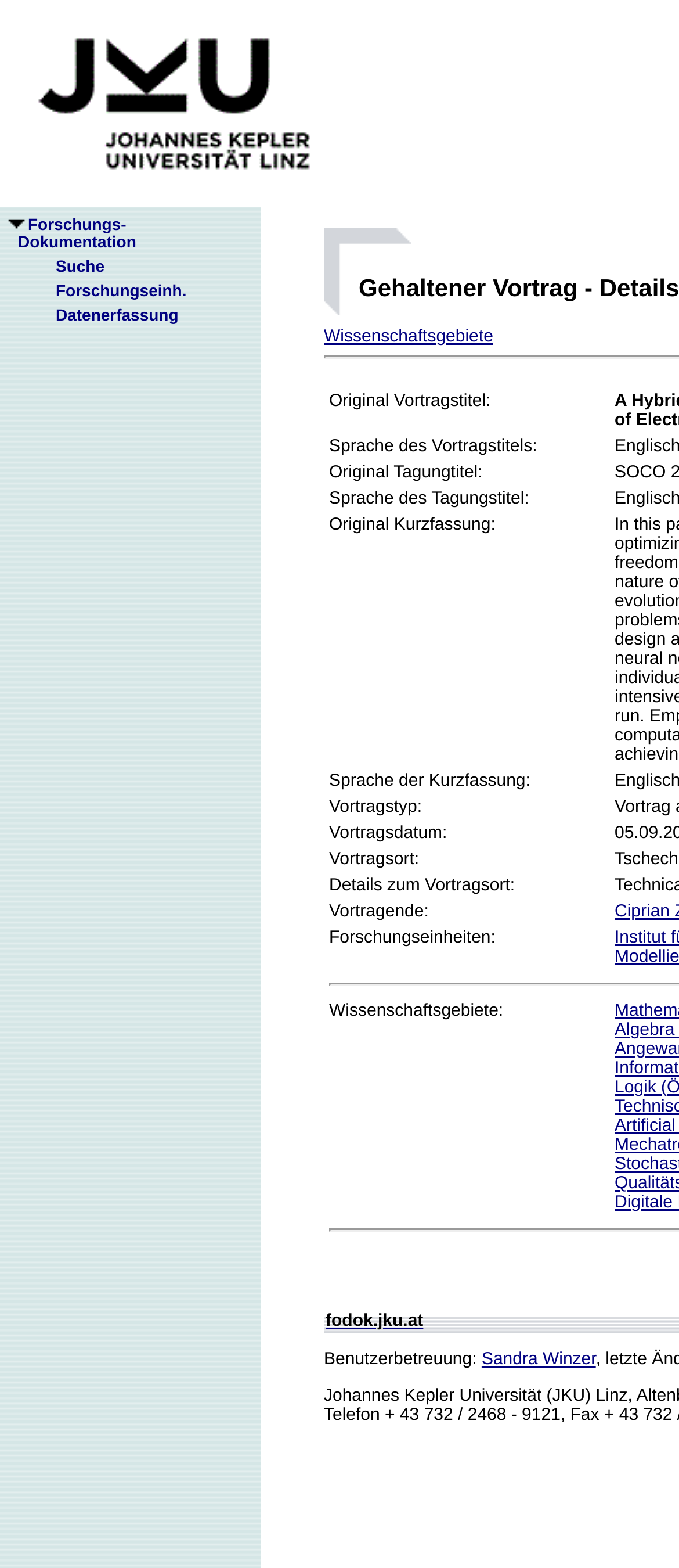Identify the bounding box coordinates of the region I need to click to complete this instruction: "View research areas".

[0.477, 0.209, 0.726, 0.221]